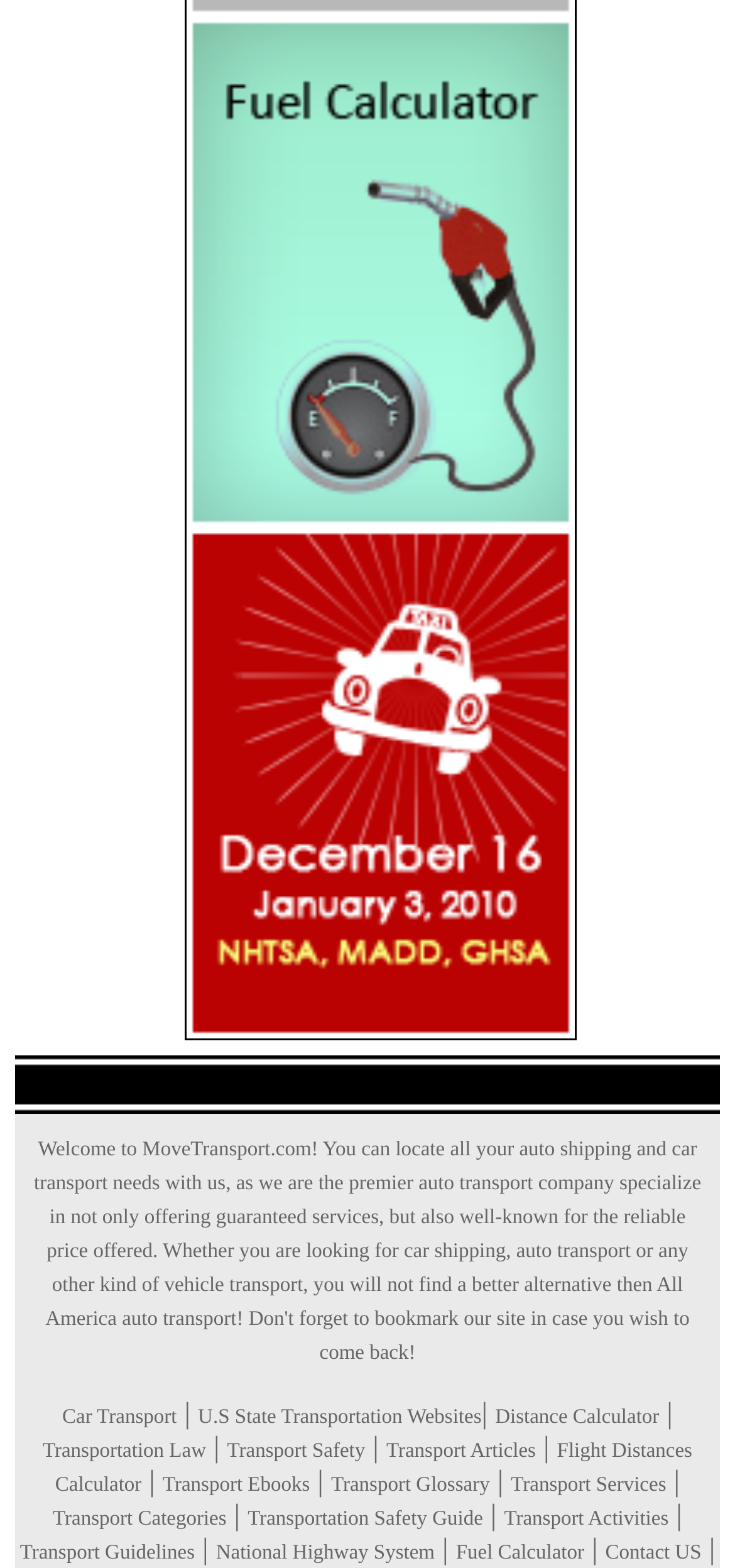Locate the bounding box coordinates of the area you need to click to fulfill this instruction: 'Click on Fuel Calculator'. The coordinates must be in the form of four float numbers ranging from 0 to 1: [left, top, right, bottom].

[0.254, 0.321, 0.781, 0.342]